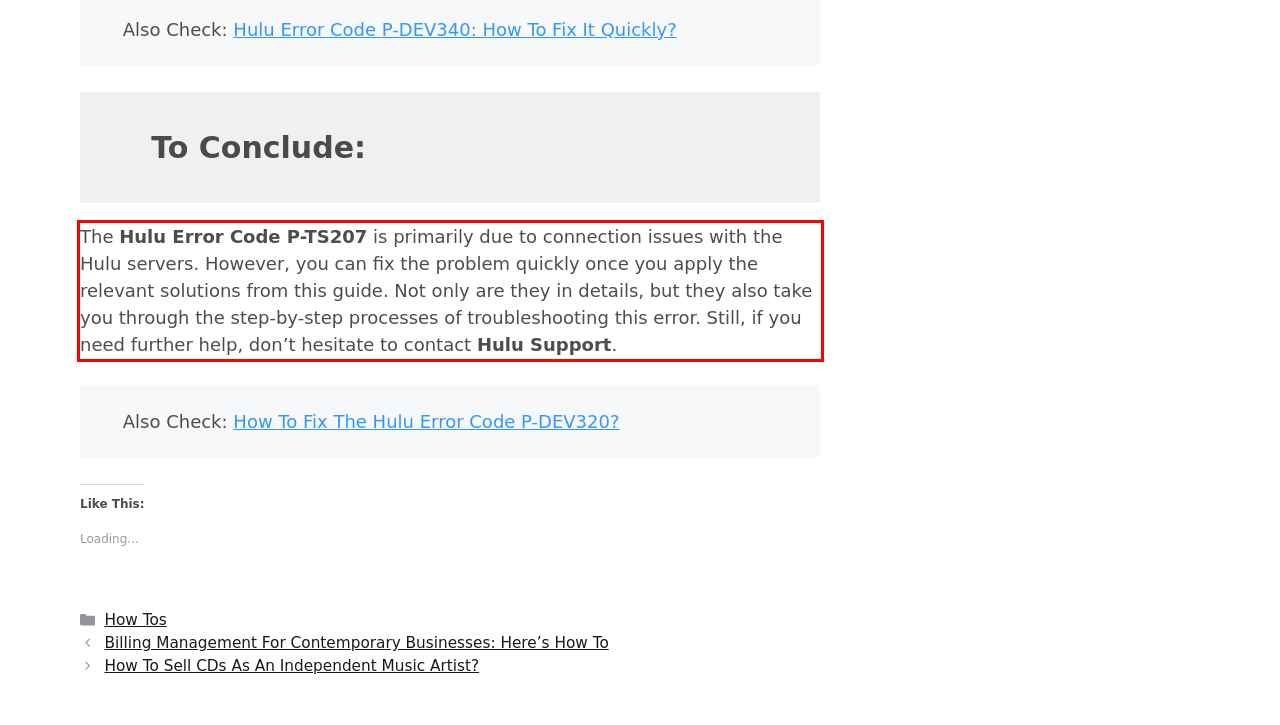From the provided screenshot, extract the text content that is enclosed within the red bounding box.

The Hulu Error Code P-TS207 is primarily due to connection issues with the Hulu servers. However, you can fix the problem quickly once you apply the relevant solutions from this guide. Not only are they in details, but they also take you through the step-by-step processes of troubleshooting this error. Still, if you need further help, don’t hesitate to contact Hulu Support.